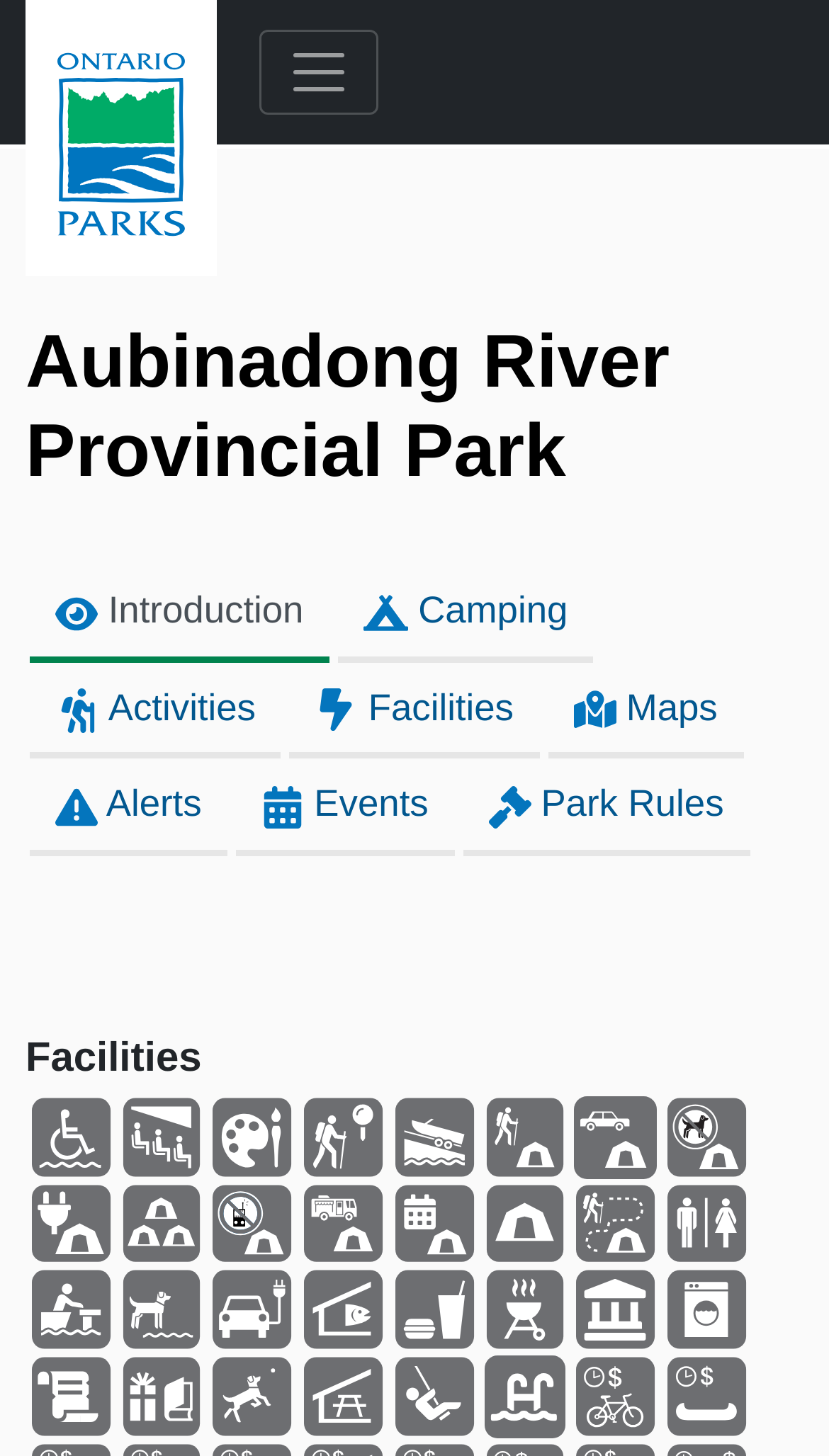Provide the bounding box coordinates for the UI element that is described by this text: "alt="Ontario Parks"". The coordinates should be in the form of four float numbers between 0 and 1: [left, top, right, bottom].

[0.031, 0.07, 0.223, 0.099]